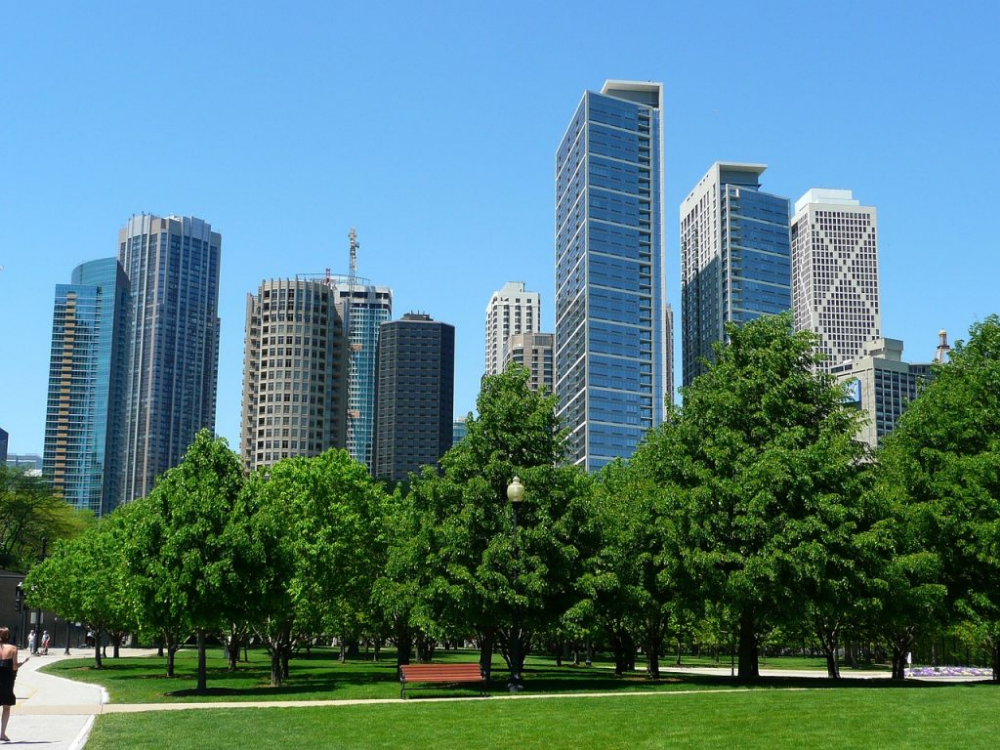Review the image closely and give a comprehensive answer to the question: What type of buildings are featured in the background?

The caption describes the image as featuring a row of modern skyscrapers in the background, showcasing their varying architectural designs and glass facades.